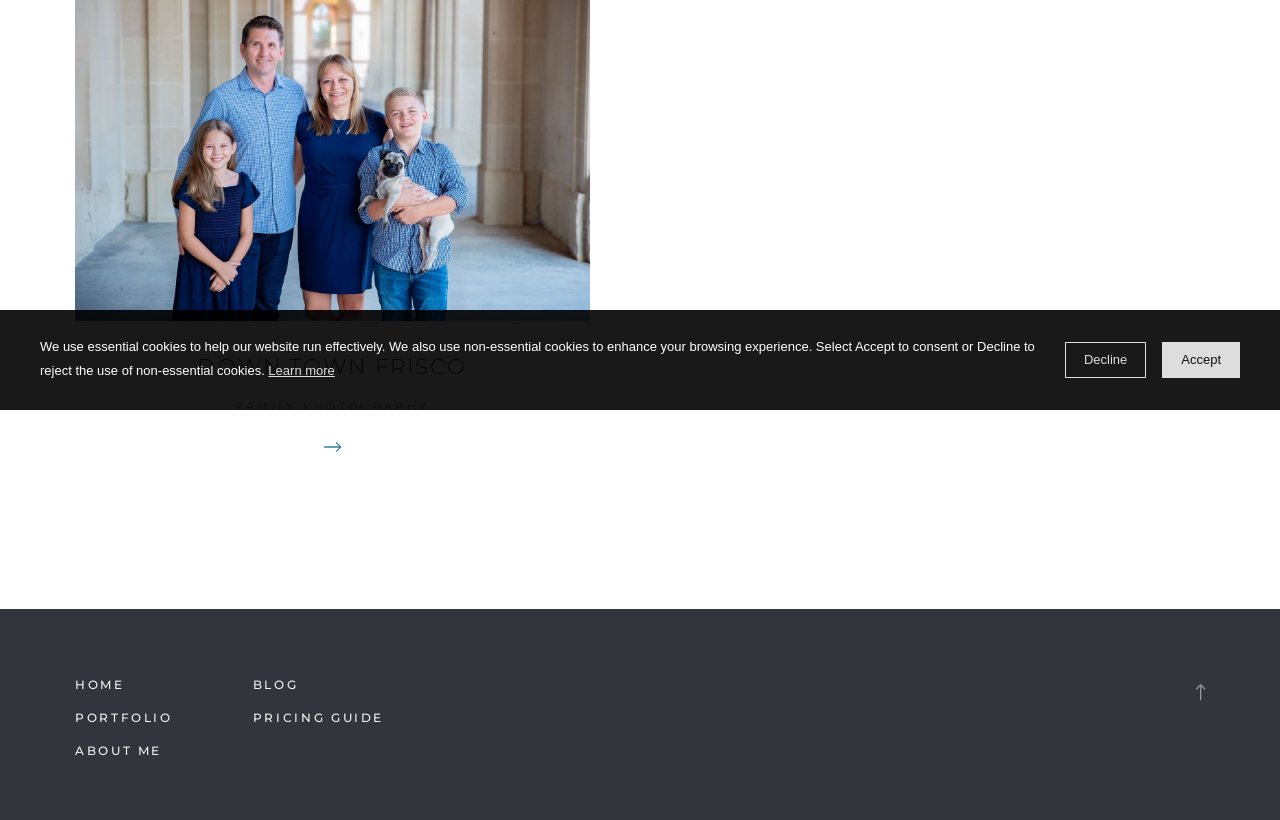Respond with a single word or phrase to the following question: What is the first link on the webpage?

HOME